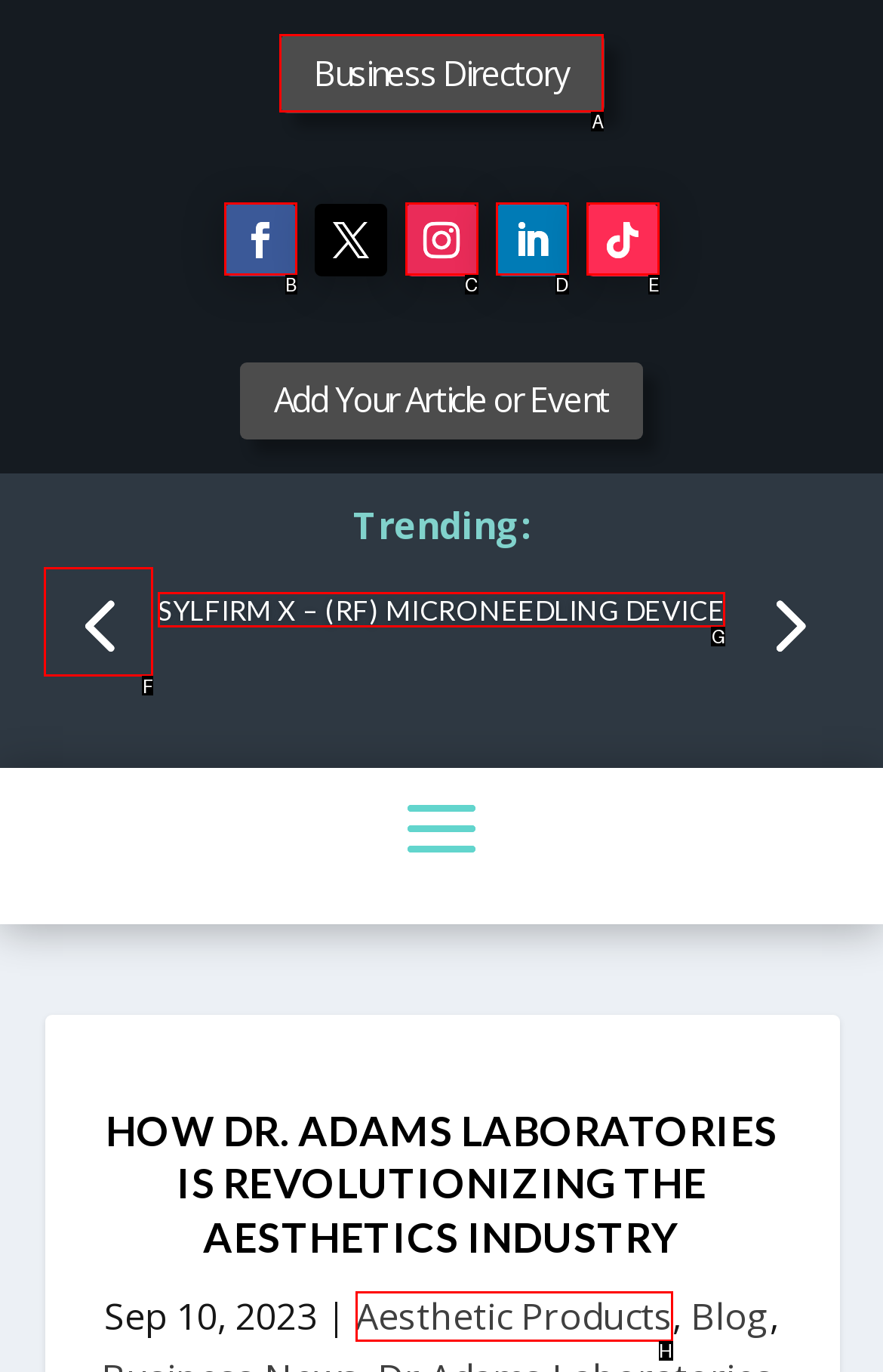Specify the letter of the UI element that should be clicked to achieve the following: View the 'SYLFIRM X – (RF) MICRONEEDLING DEVICE' article
Provide the corresponding letter from the choices given.

G